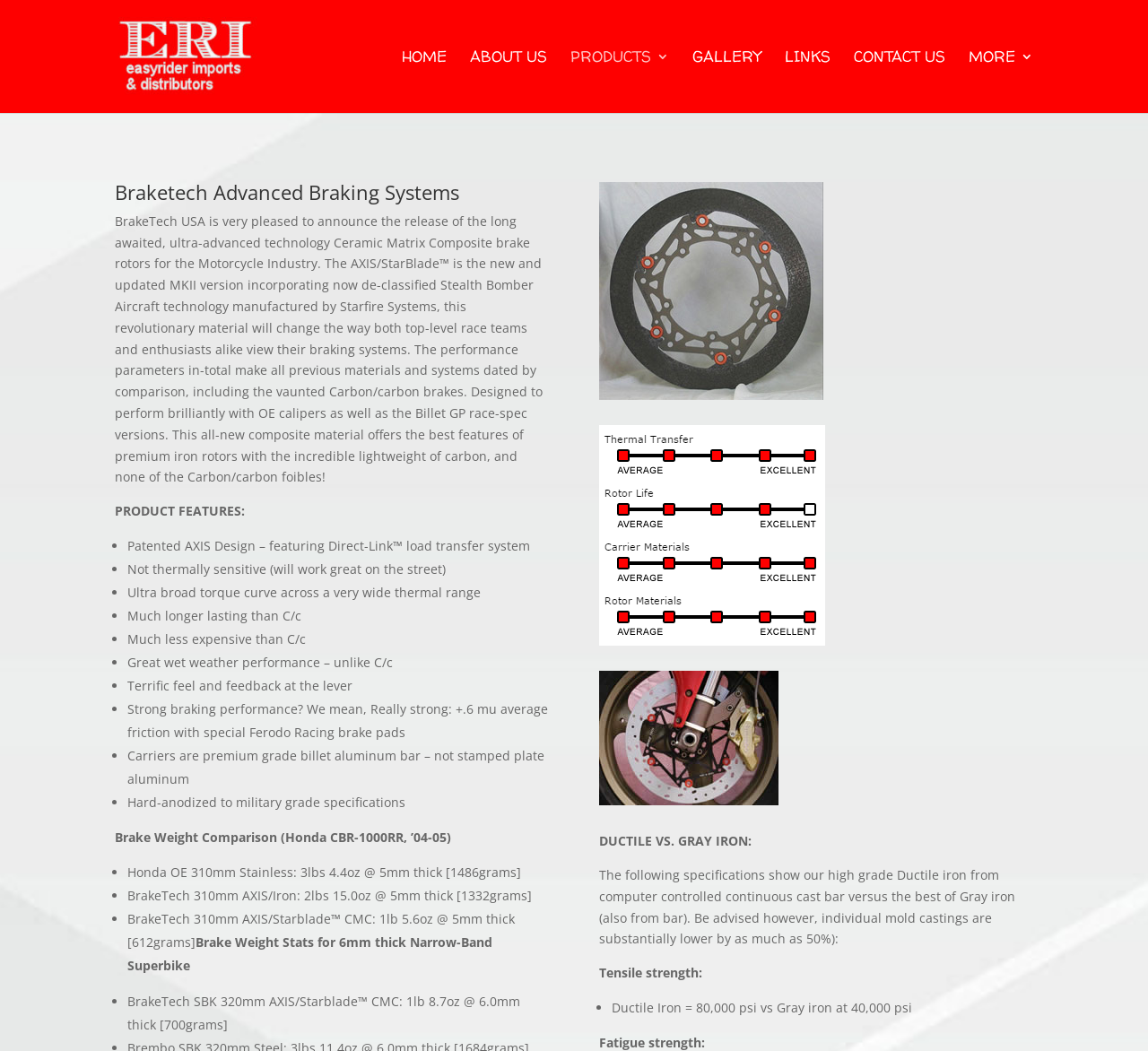Can you identify the bounding box coordinates of the clickable region needed to carry out this instruction: 'Click HOME'? The coordinates should be four float numbers within the range of 0 to 1, stated as [left, top, right, bottom].

[0.35, 0.048, 0.389, 0.108]